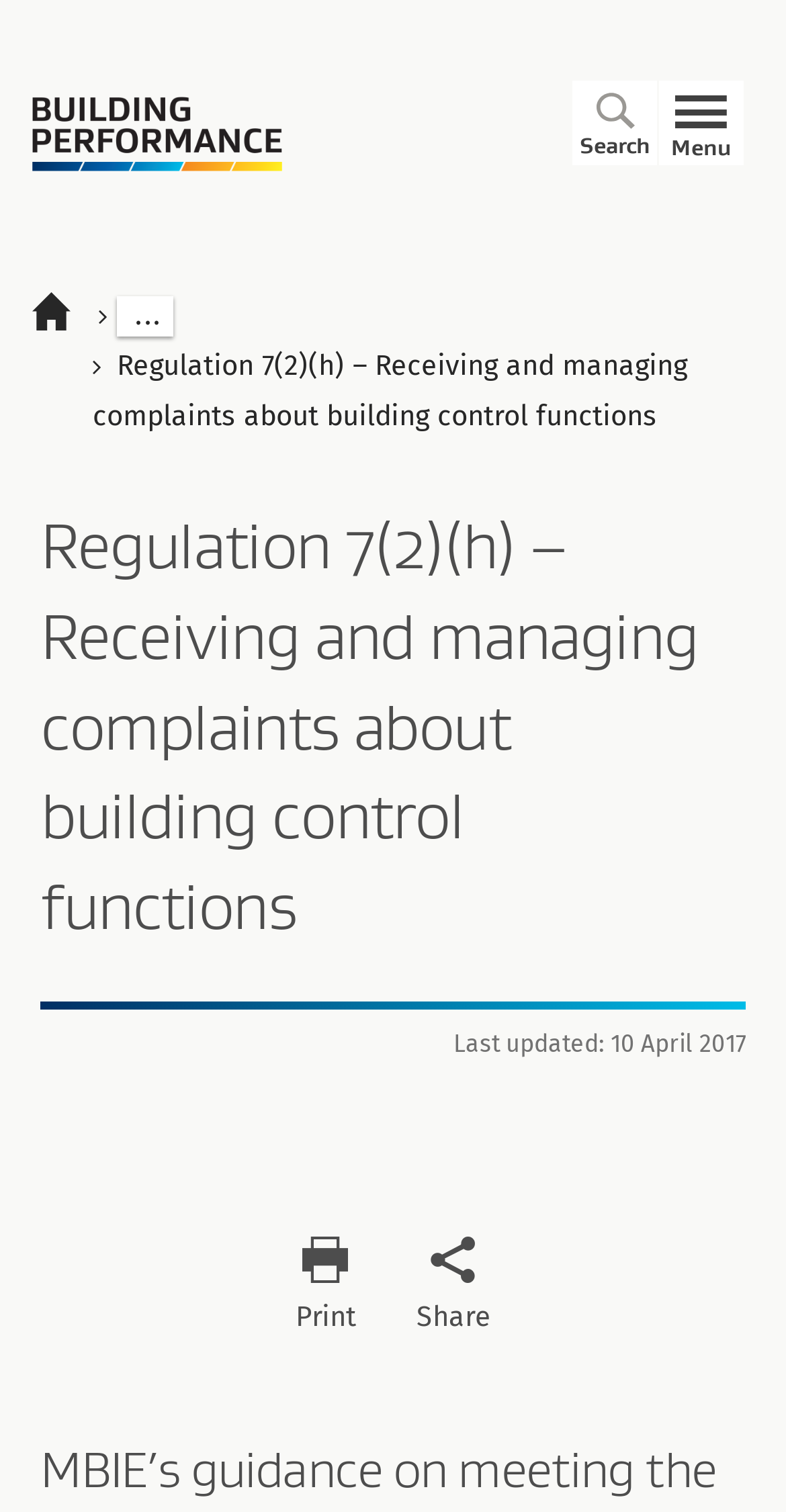Identify the bounding box coordinates necessary to click and complete the given instruction: "Print page".

[0.376, 0.813, 0.453, 0.882]